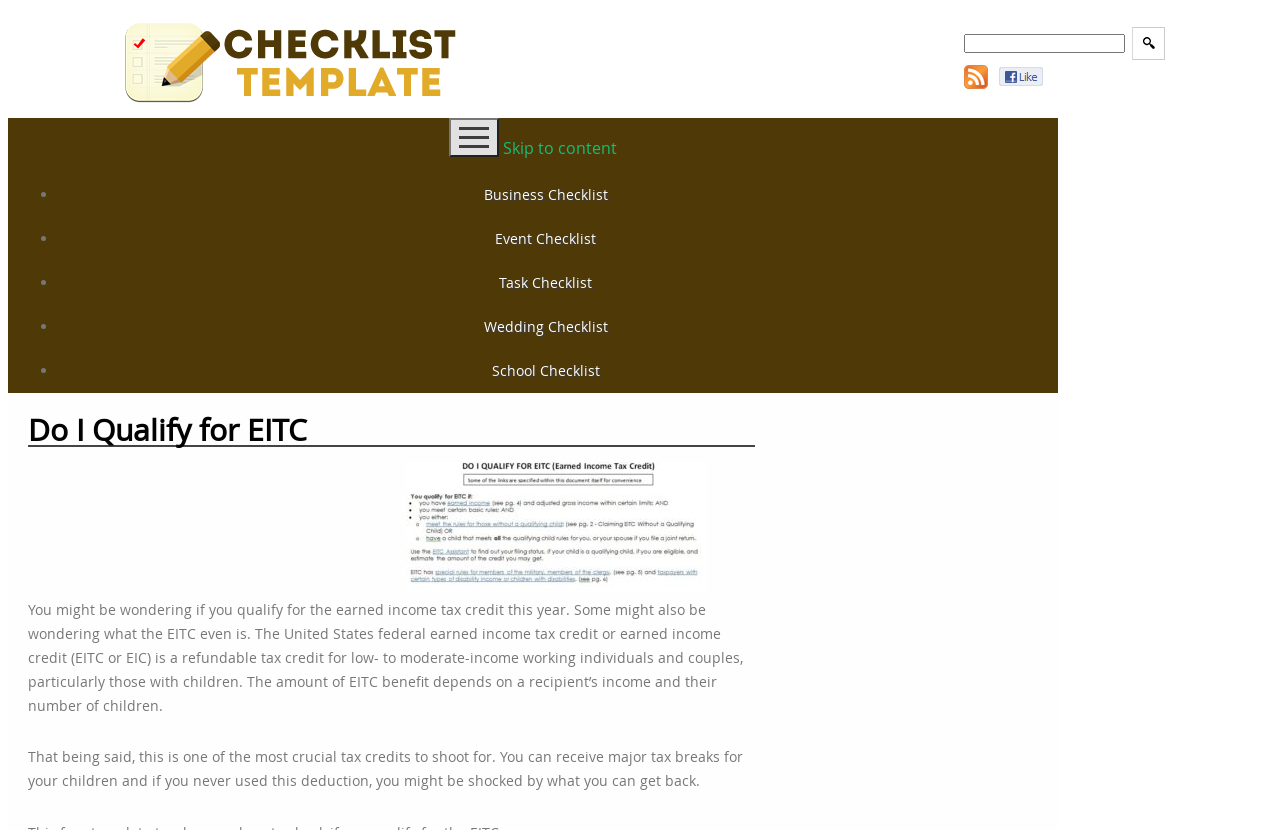Give the bounding box coordinates for the element described as: "name="s"".

[0.753, 0.04, 0.879, 0.063]